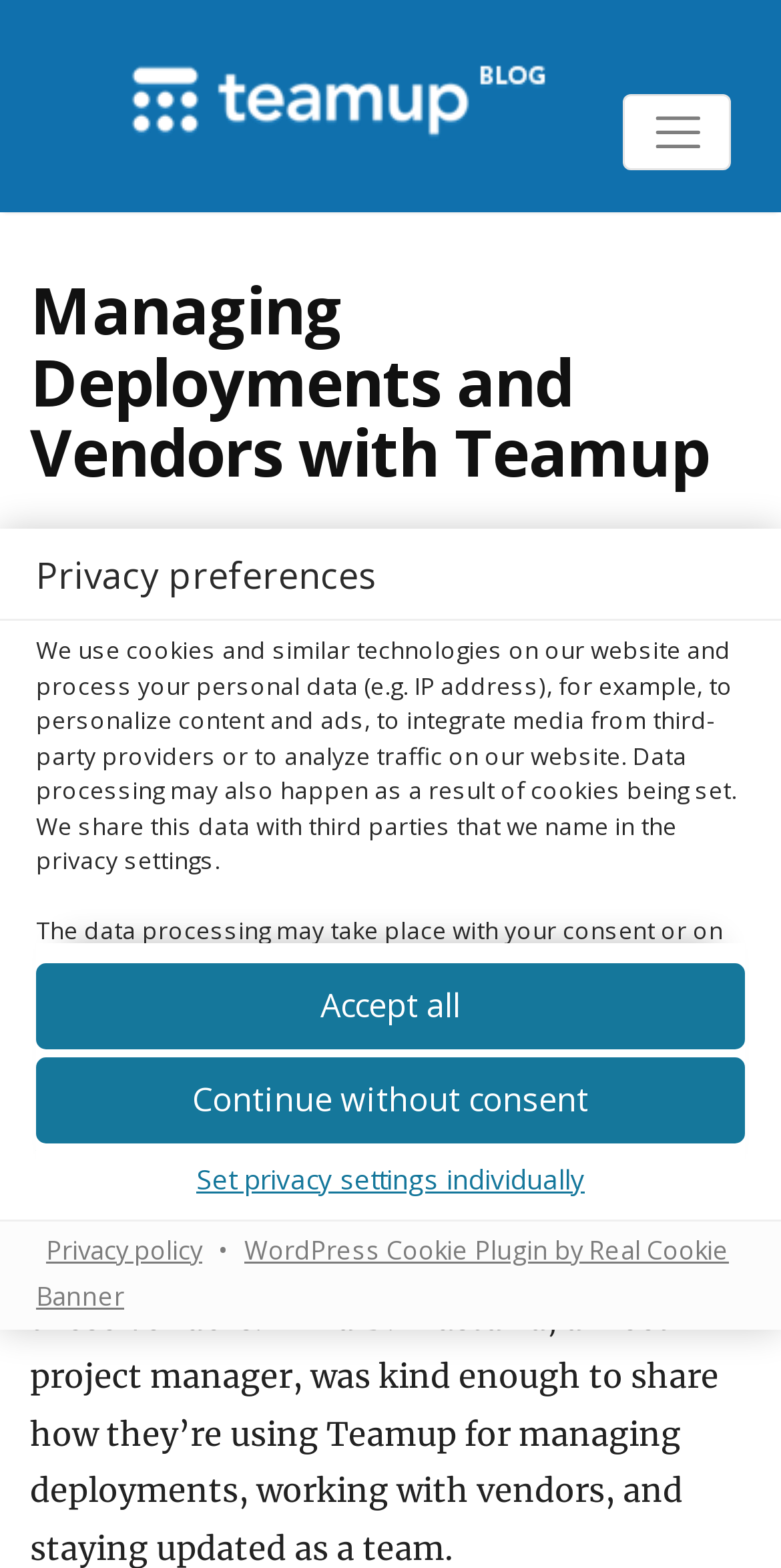Find the bounding box coordinates for the area that must be clicked to perform this action: "Toggle navigation".

[0.798, 0.06, 0.936, 0.108]